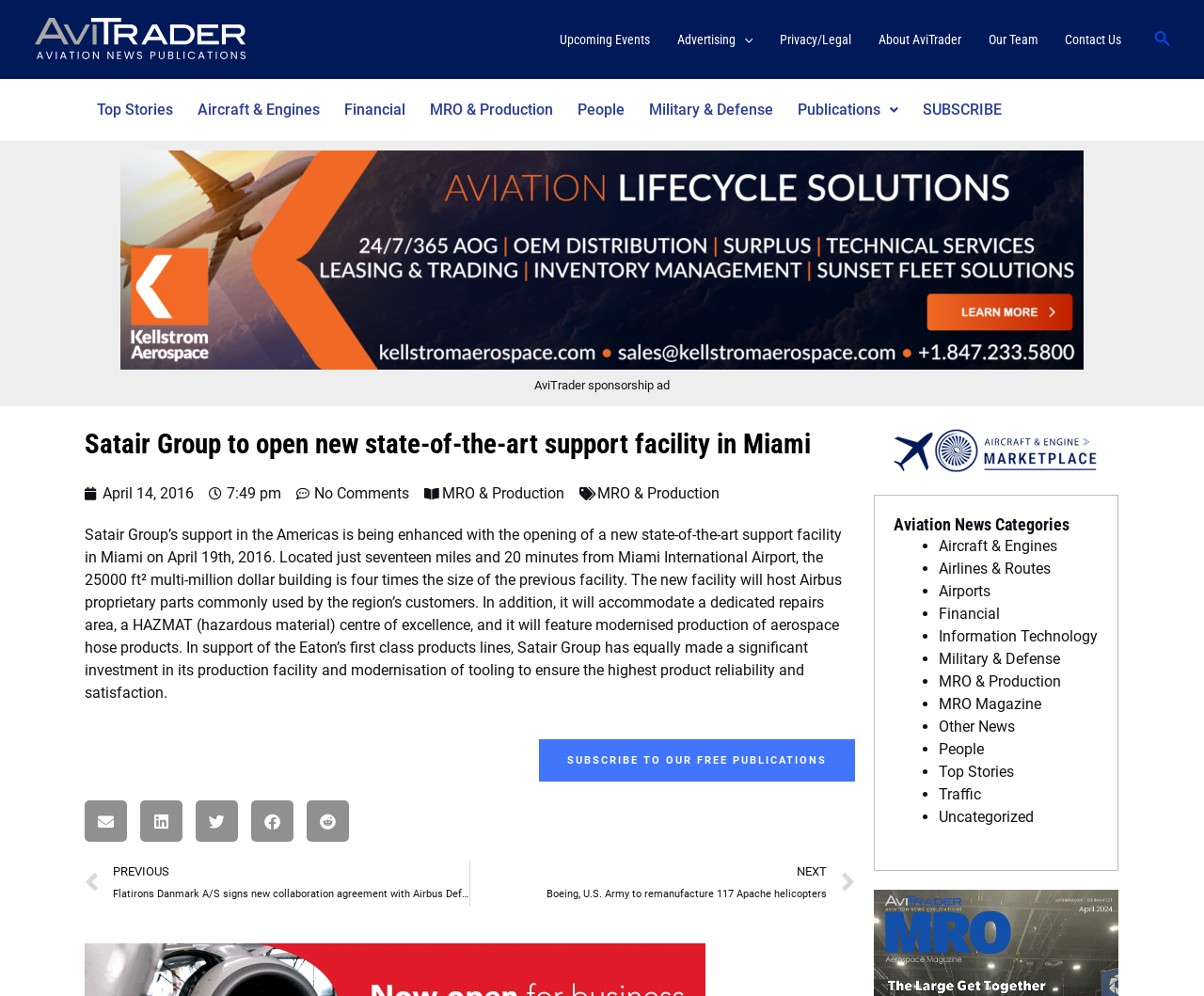Extract the bounding box of the UI element described as: "Military & Defense".

[0.779, 0.652, 0.88, 0.67]